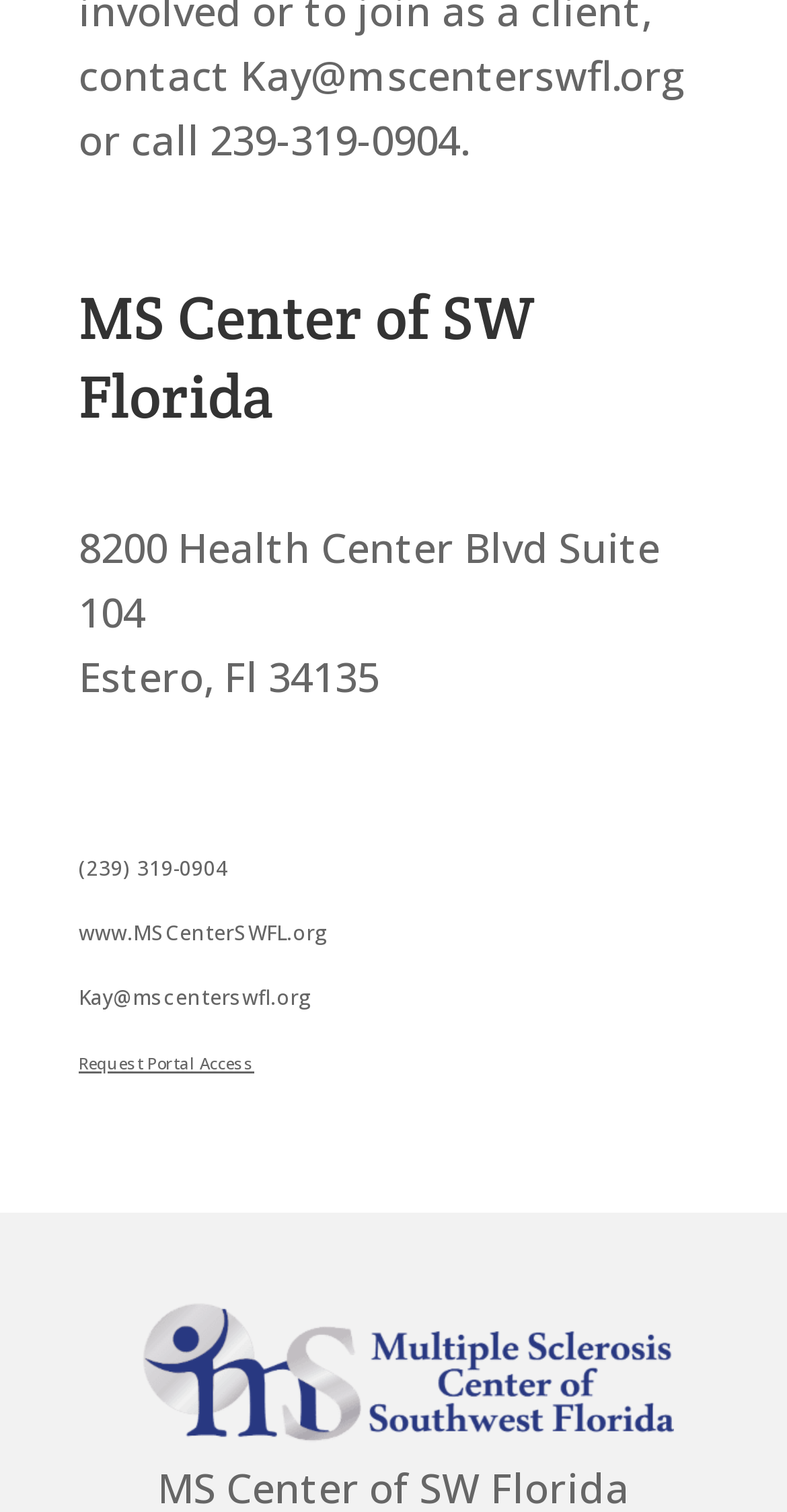Provide your answer in a single word or phrase: 
What is the email address of Kay at the MS Center of SW Florida?

Kay@mscenterswfl.org